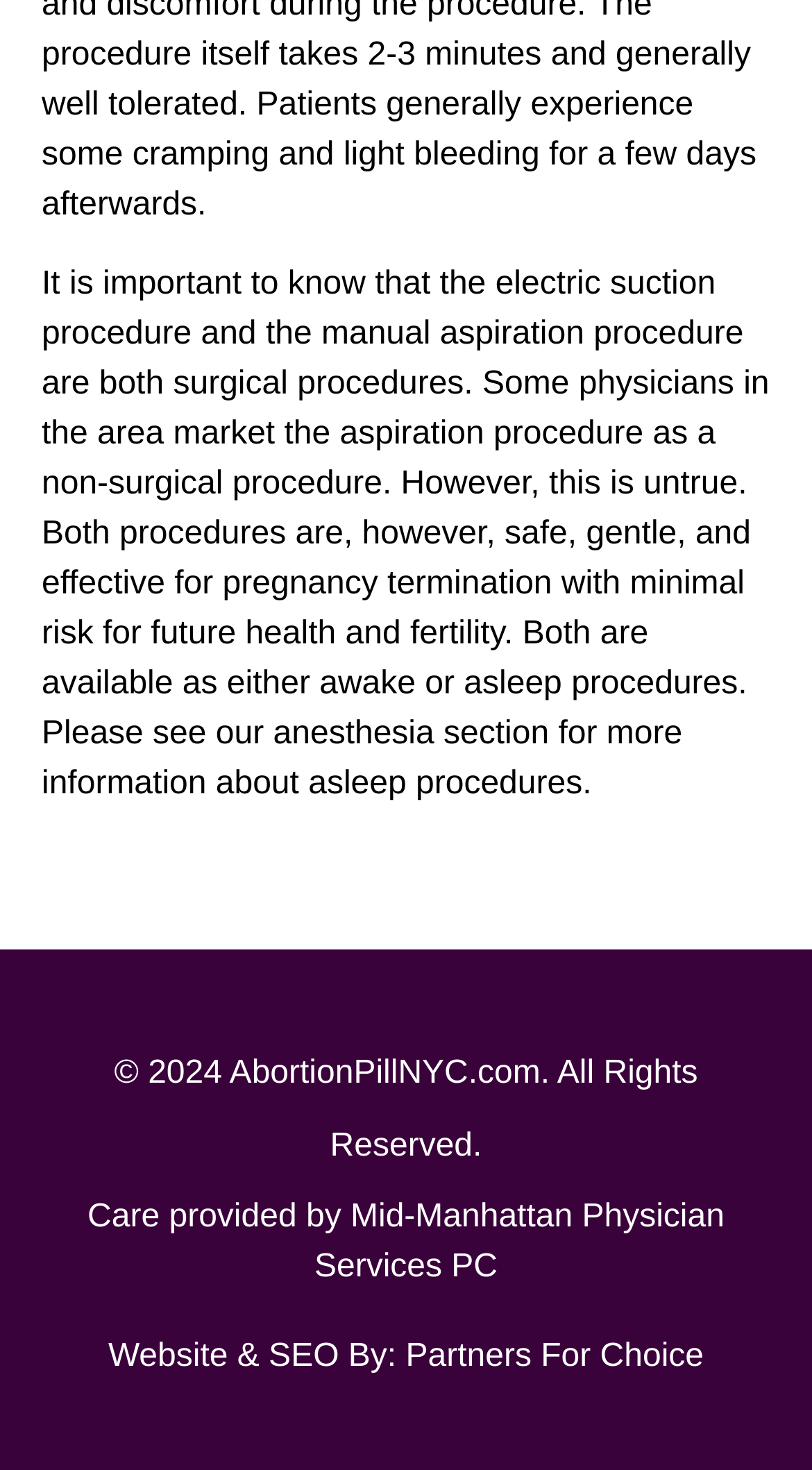Given the description of a UI element: "Mid-Manhattan Physician Services PC", identify the bounding box coordinates of the matching element in the webpage screenshot.

[0.387, 0.815, 0.892, 0.873]